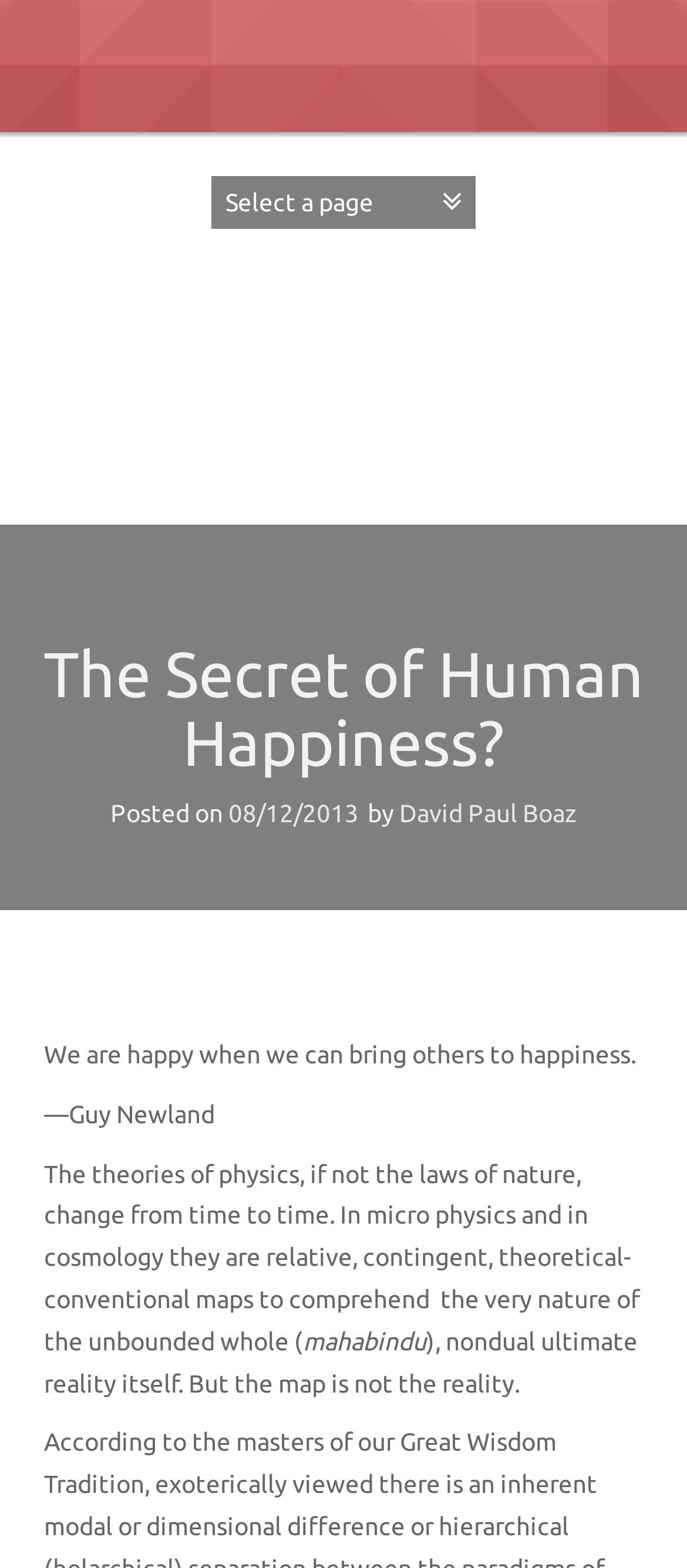Using the provided description: "David Paul Boaz", find the bounding box coordinates of the corresponding UI element. The output should be four float numbers between 0 and 1, in the format [left, top, right, bottom].

[0.581, 0.51, 0.84, 0.528]